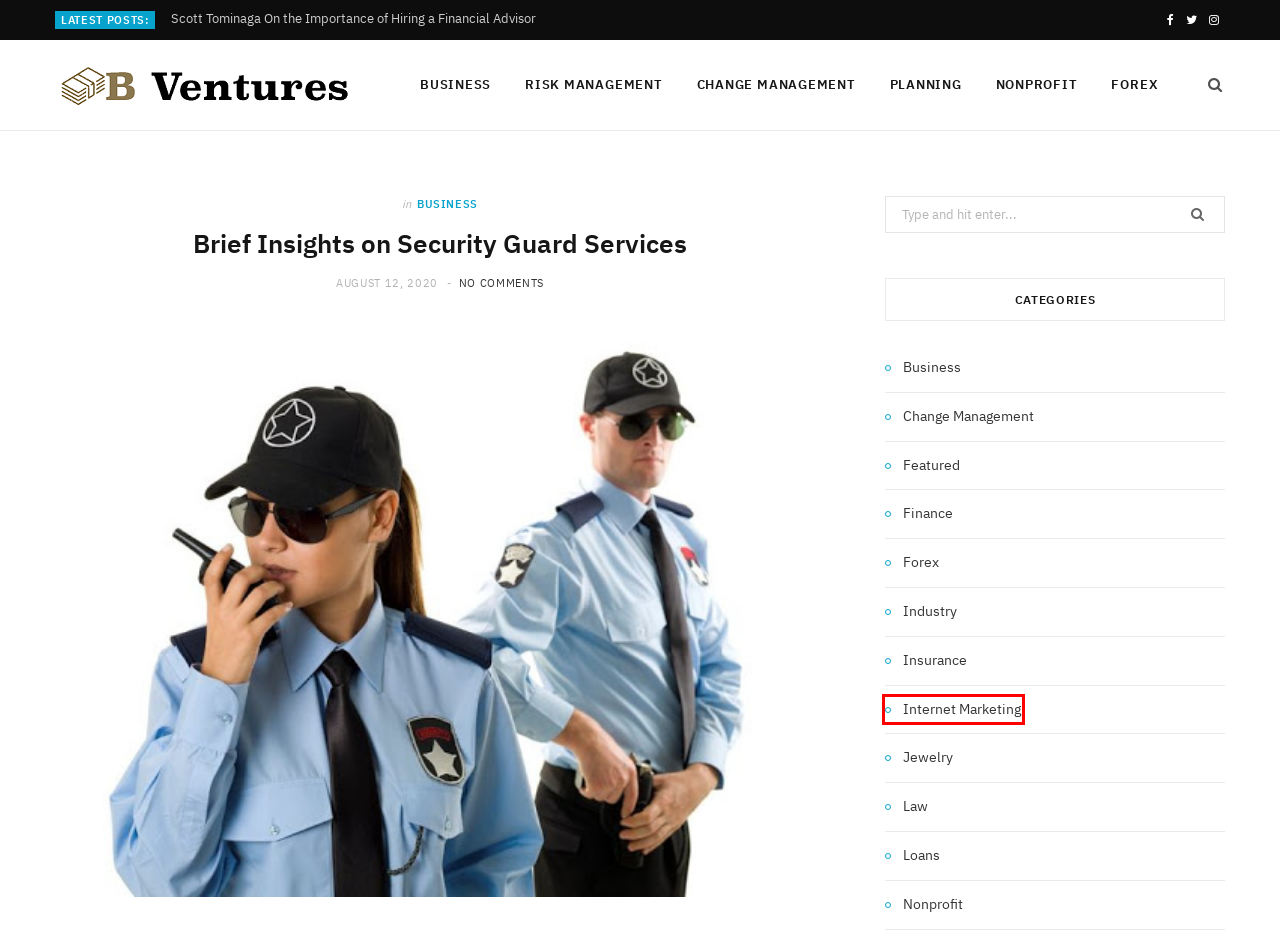Examine the webpage screenshot and identify the UI element enclosed in the red bounding box. Pick the webpage description that most accurately matches the new webpage after clicking the selected element. Here are the candidates:
A. Planning Archives - B-Ventures
B. Risk Management Archives - B-Ventures
C. Forex Archives - B-Ventures
D. Internet Marketing Archives - B-Ventures
E. Nonprofit Archives - B-Ventures
F. B Ventures | Business Blog
G. Loans Archives - B-Ventures
H. Business Archives - B-Ventures

D